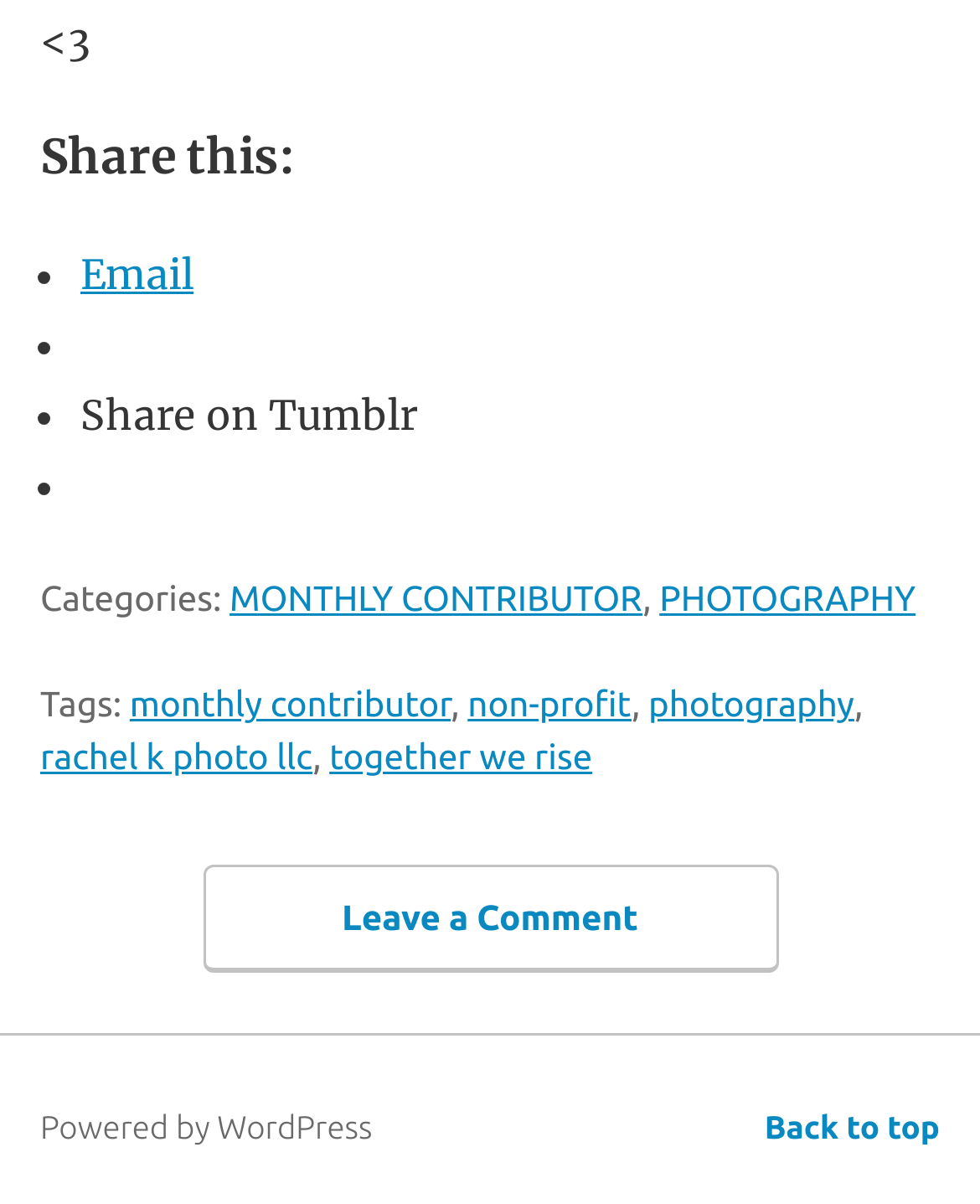Please find the bounding box coordinates (top-left x, top-left y, bottom-right x, bottom-right y) in the screenshot for the UI element described as follows: Email

[0.082, 0.207, 0.197, 0.249]